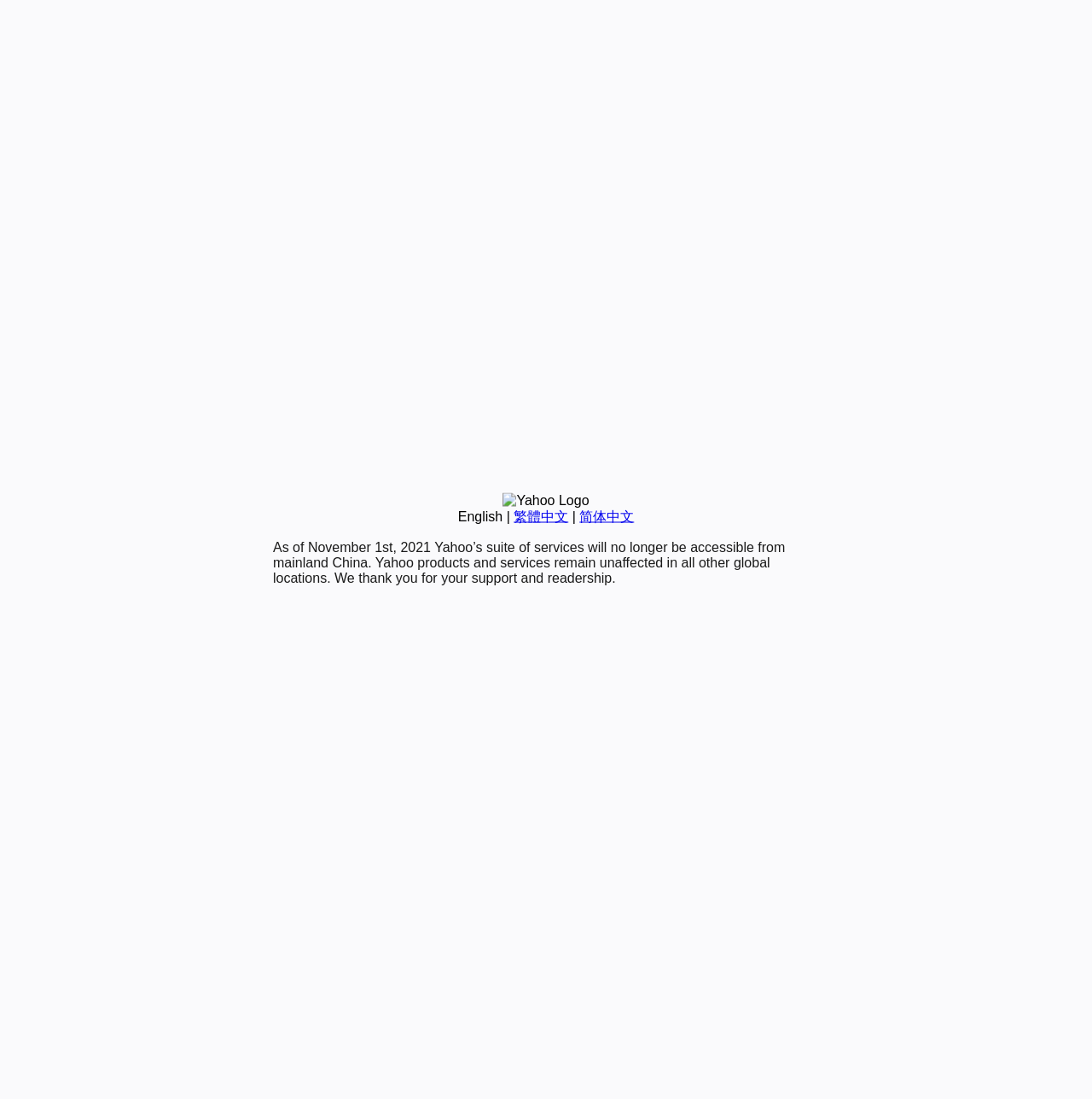Given the description: "简体中文", determine the bounding box coordinates of the UI element. The coordinates should be formatted as four float numbers between 0 and 1, [left, top, right, bottom].

[0.531, 0.463, 0.581, 0.476]